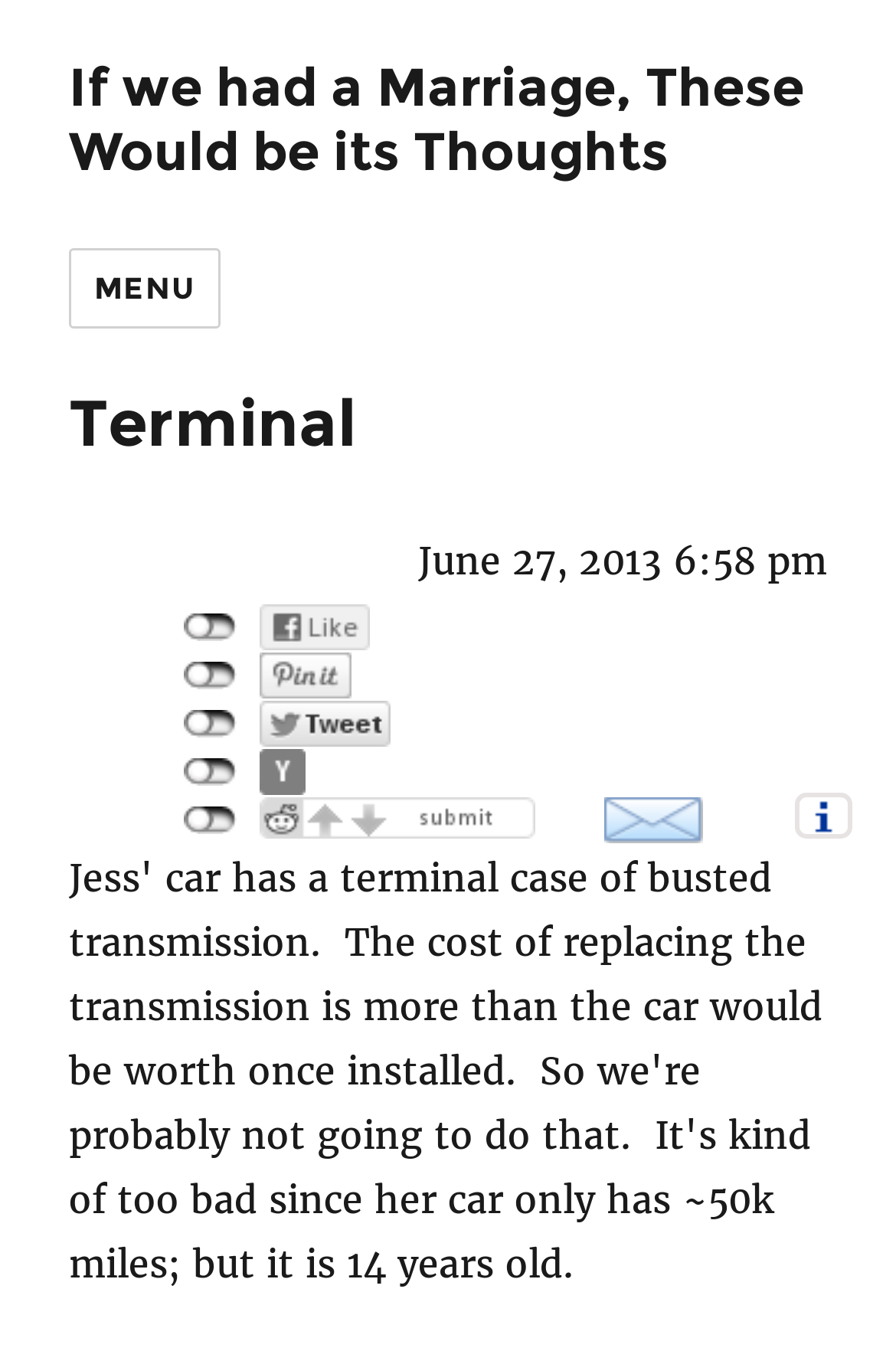Identify the bounding box for the given UI element using the description provided. Coordinates should be in the format (top-left x, top-left y, bottom-right x, bottom-right y) and must be between 0 and 1. Here is the description: alt="Send Email"

[0.674, 0.59, 0.785, 0.624]